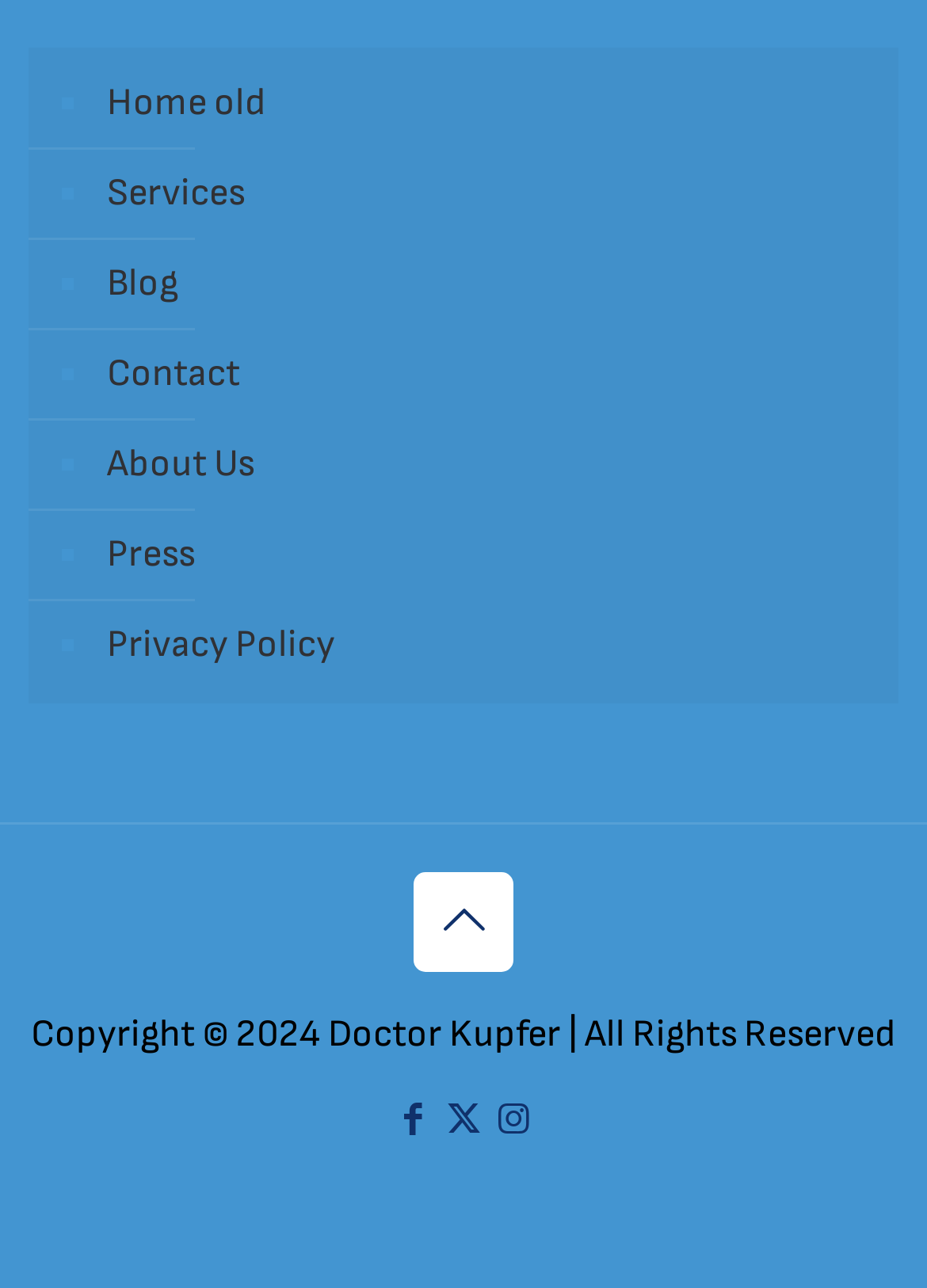Identify the bounding box coordinates of the clickable region required to complete the instruction: "Read the latest blog". The coordinates should be given as four float numbers within the range of 0 and 1, i.e., [left, top, right, bottom].

None